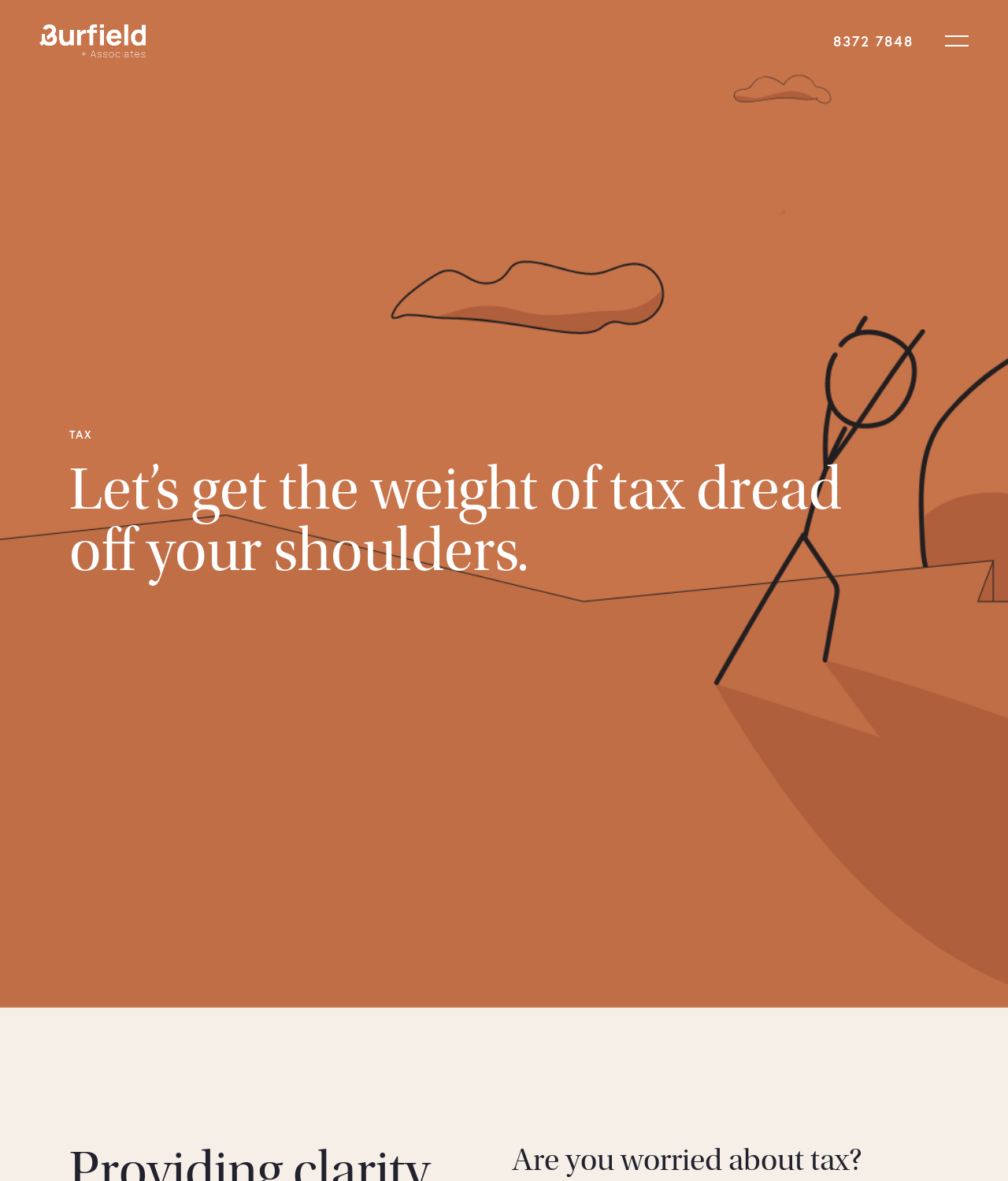Predict the bounding box of the UI element based on this description: "8372 7848".

[0.827, 0.026, 0.906, 0.042]